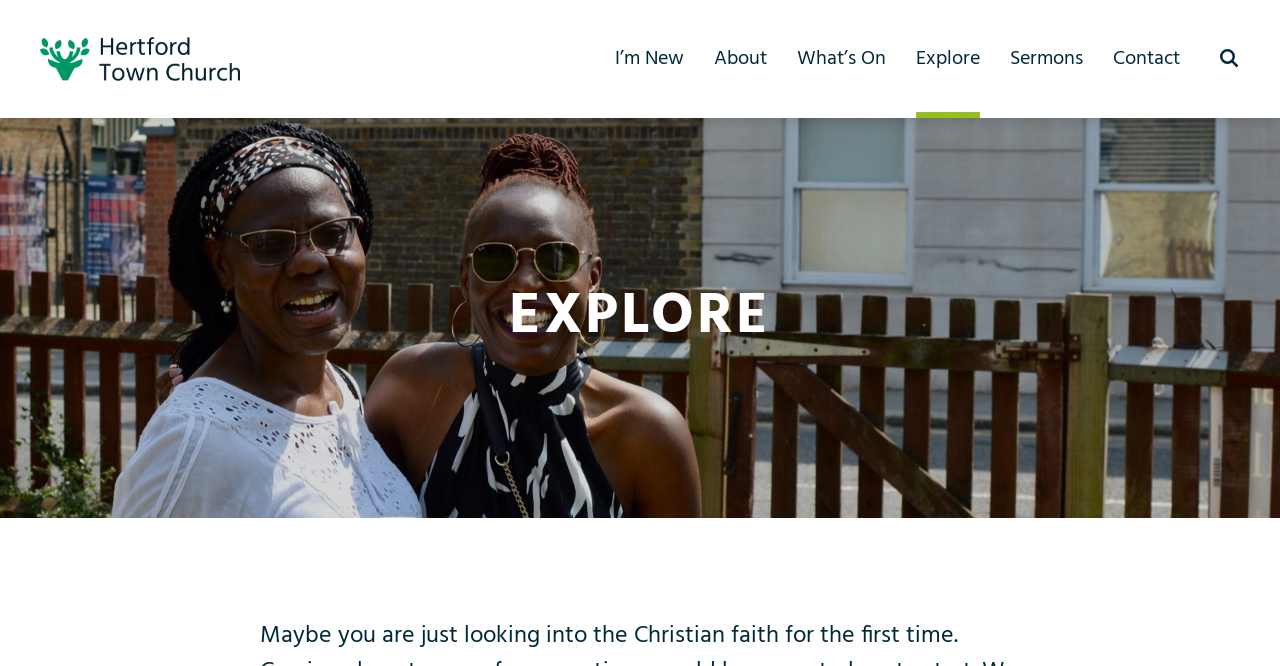Using the information from the screenshot, answer the following question thoroughly:
What is the name of the church?

I found the name of the church by looking at the link element with the text 'Hertford Town Church' at the top of the page, which is also accompanied by an image with the same name.